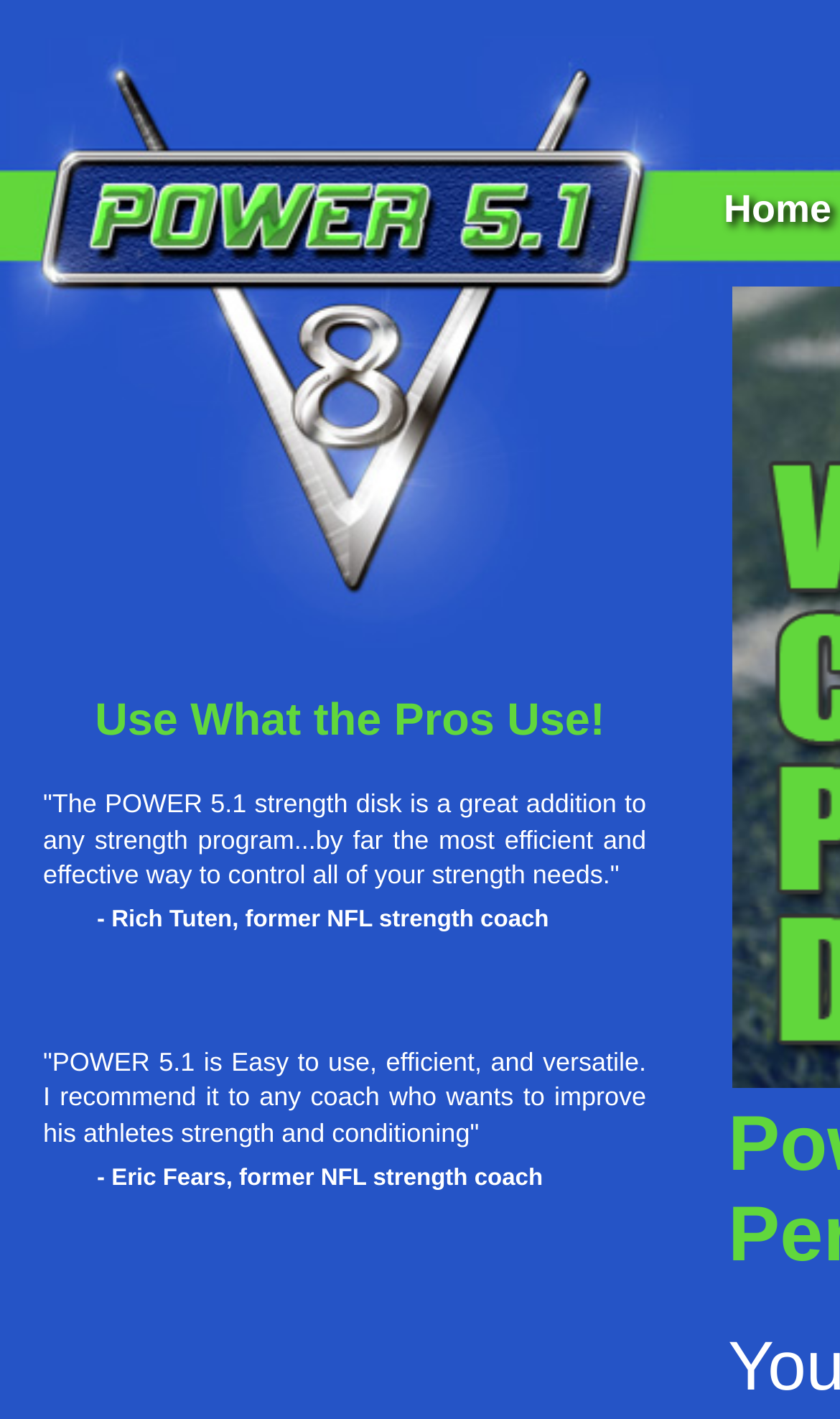What is the name of the software?
Refer to the image and provide a concise answer in one word or phrase.

Power 5.1